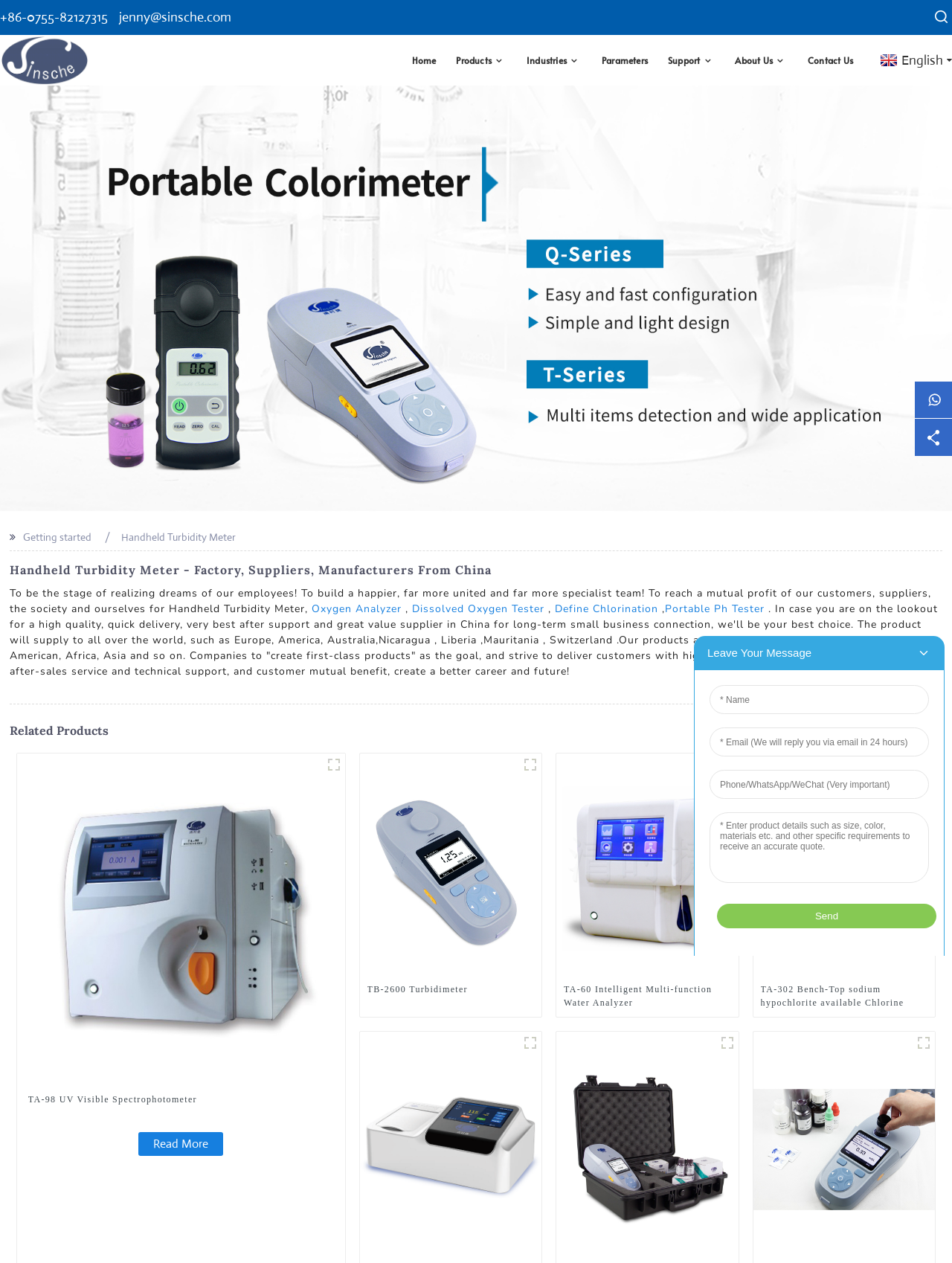Please identify the bounding box coordinates of the element on the webpage that should be clicked to follow this instruction: "View the 'Handheld Turbidity Meter' product". The bounding box coordinates should be given as four float numbers between 0 and 1, formatted as [left, top, right, bottom].

[0.127, 0.42, 0.247, 0.431]